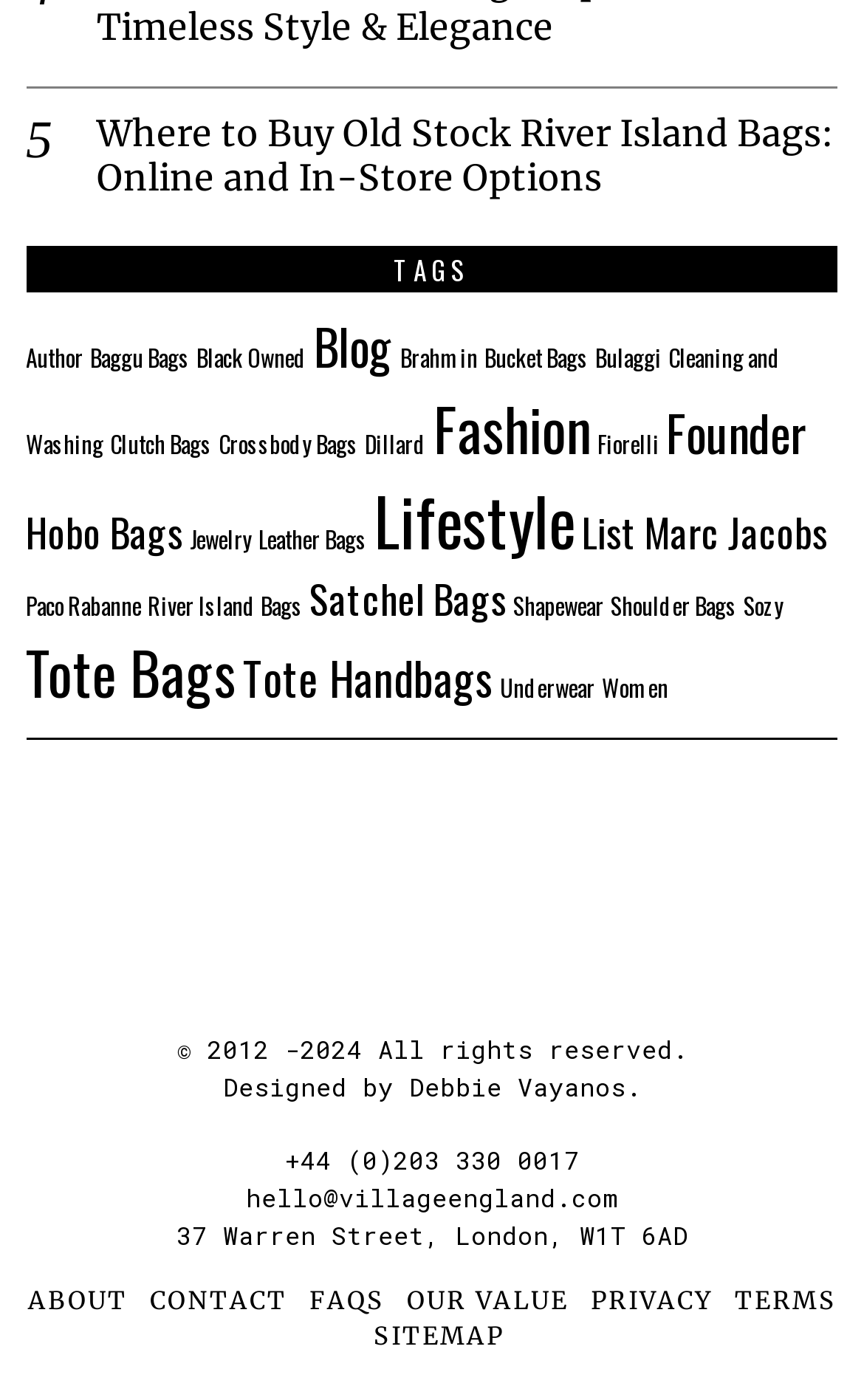How many tags are available on the website?
Refer to the image and provide a concise answer in one word or phrase.

Multiple